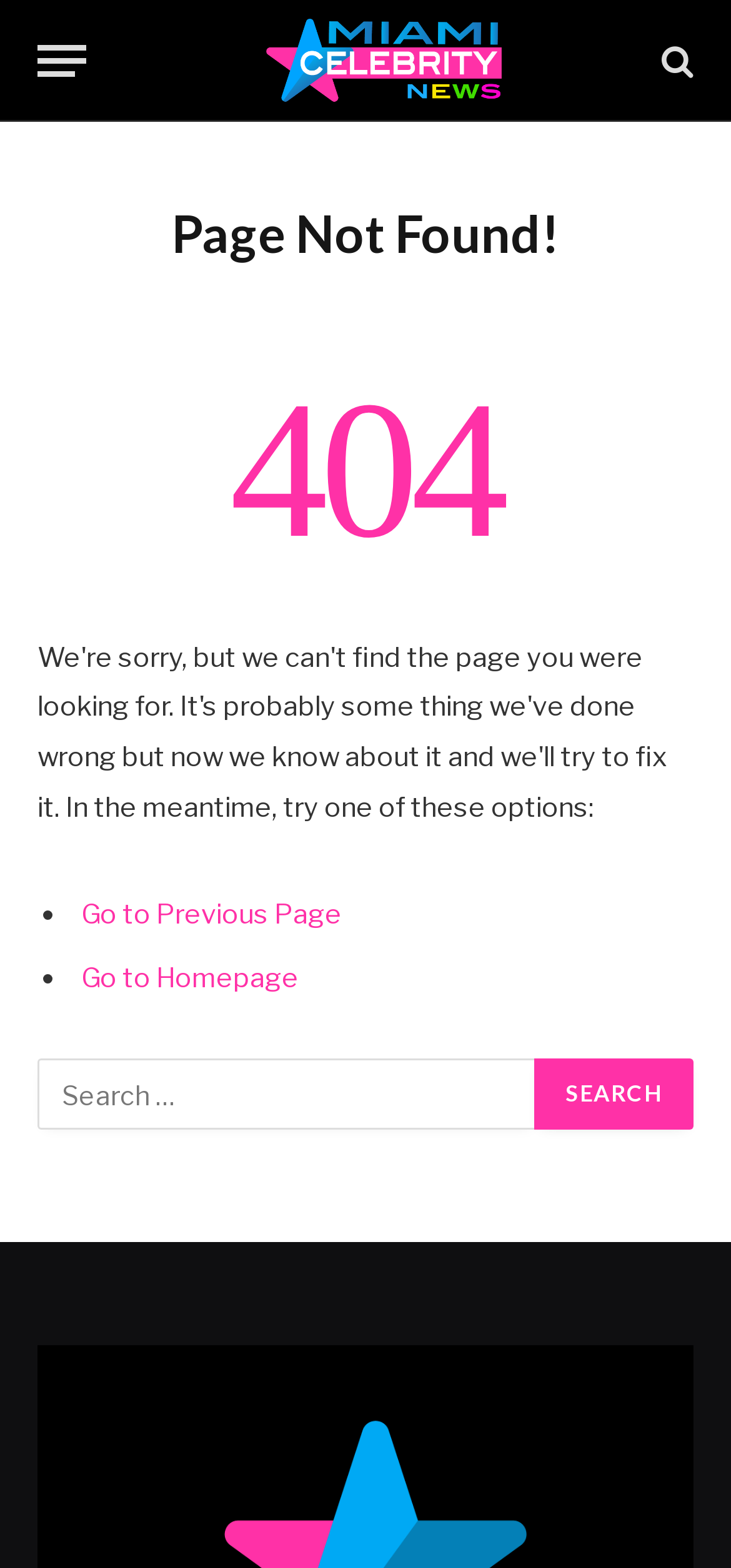What is the icon displayed next to 'Menu'?
Can you provide a detailed and comprehensive answer to the question?

There is no icon displayed next to the 'Menu' button, only the text 'Menu' is displayed.